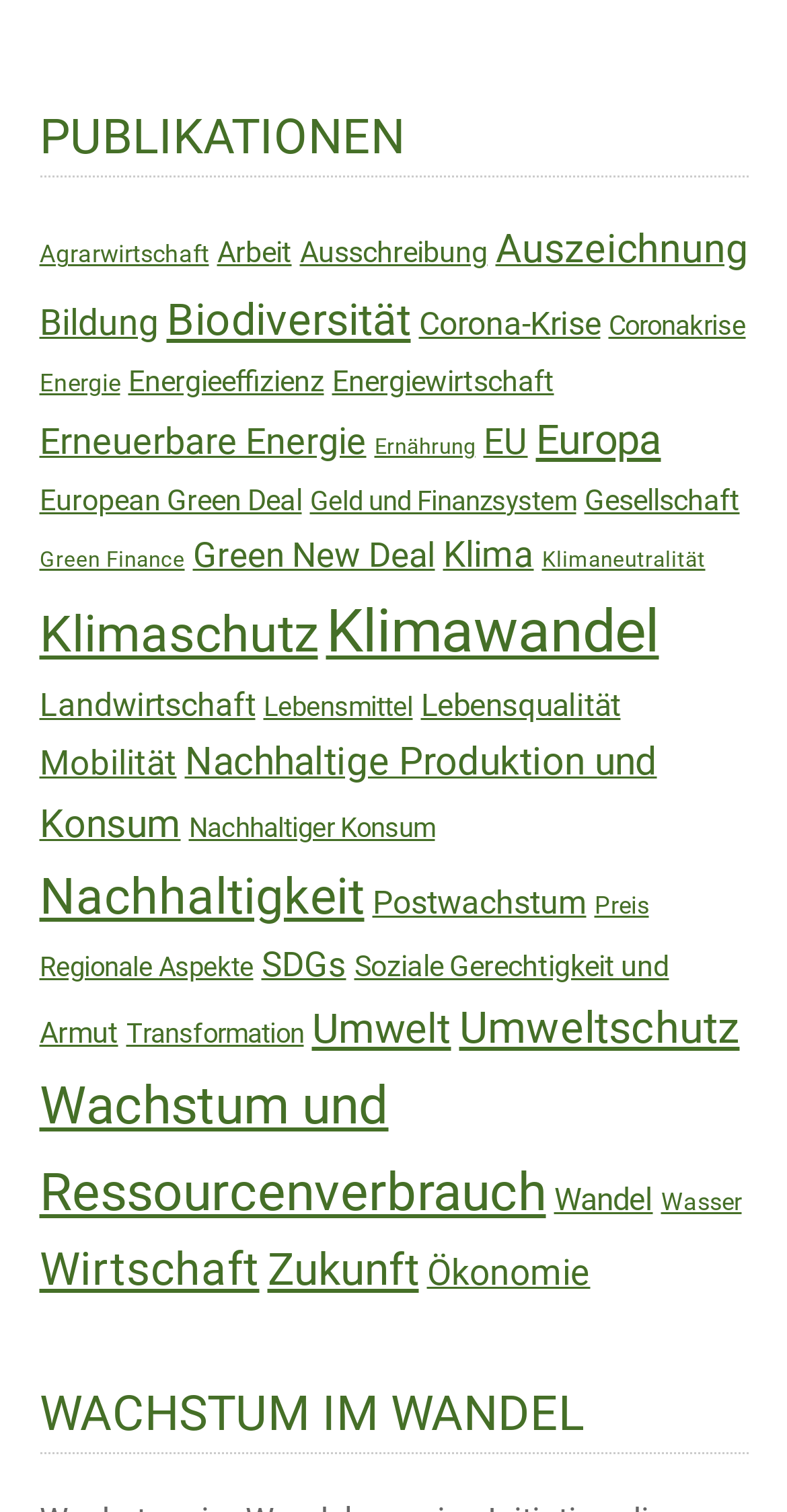Is there a topic related to education?
Based on the screenshot, answer the question with a single word or phrase.

Yes